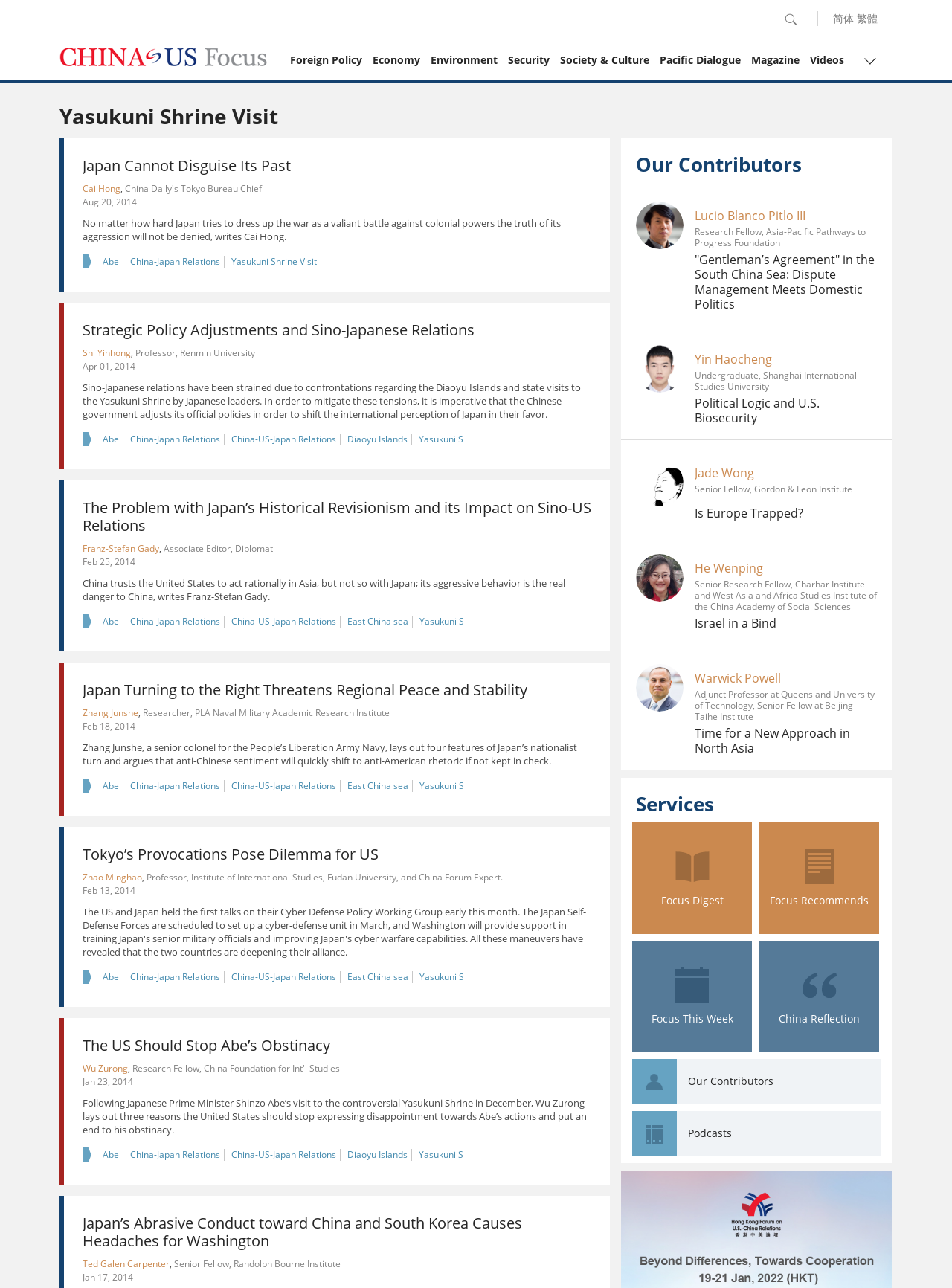Give the bounding box coordinates for this UI element: "Safeguarding". The coordinates should be four float numbers between 0 and 1, arranged as [left, top, right, bottom].

None